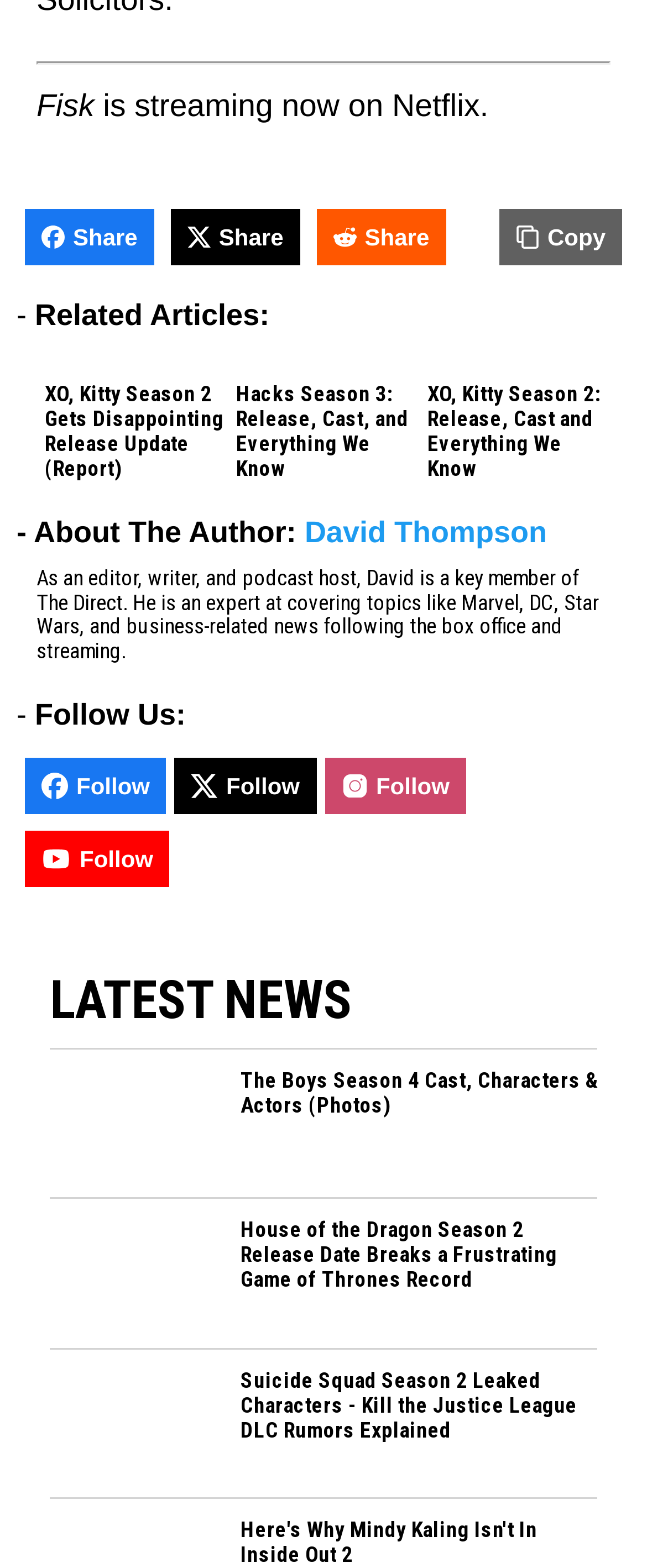Who is the author of the article?
Examine the screenshot and reply with a single word or phrase.

David Thompson